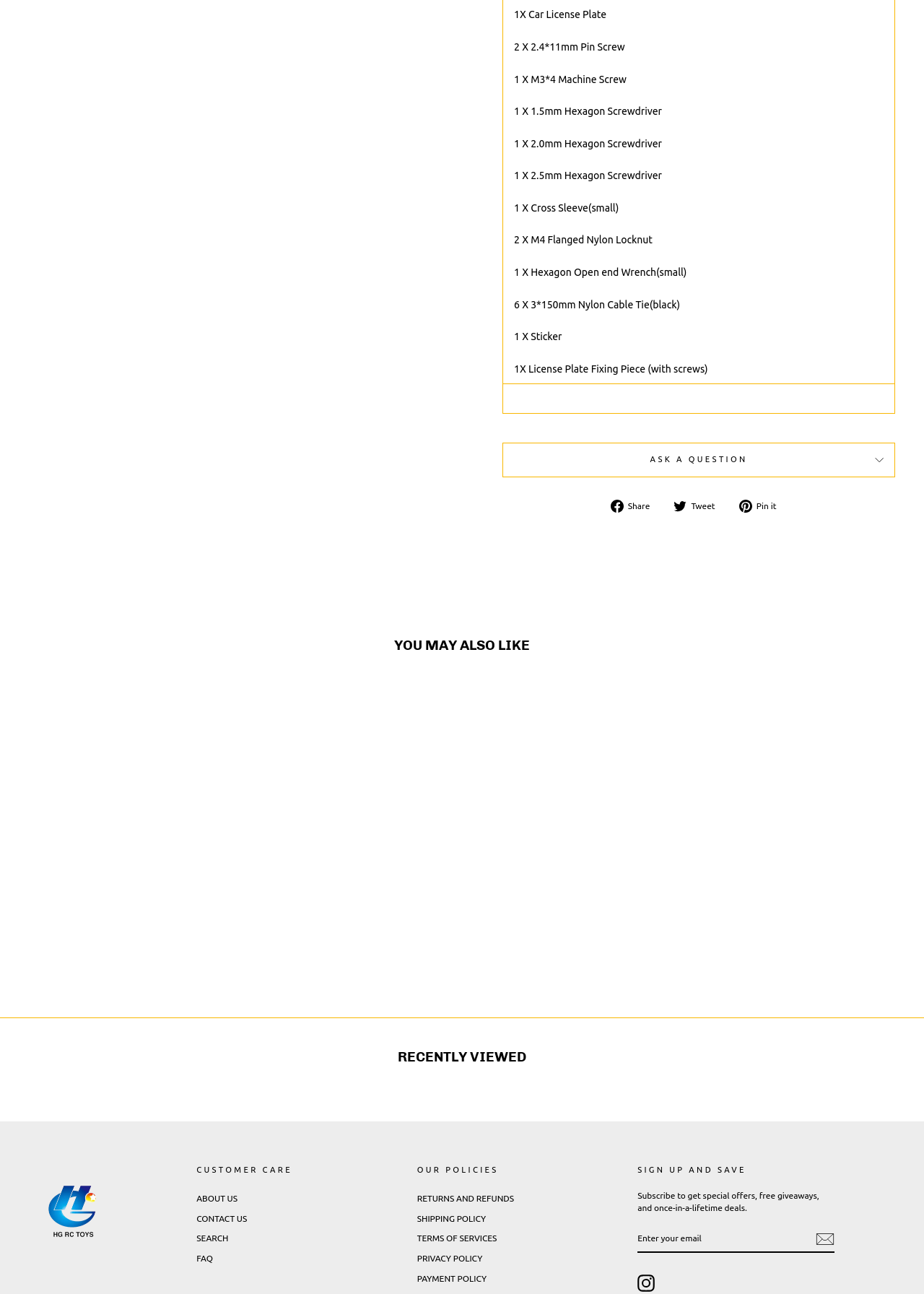Could you highlight the region that needs to be clicked to execute the instruction: "Subscribe to the newsletter"?

[0.882, 0.951, 0.903, 0.964]